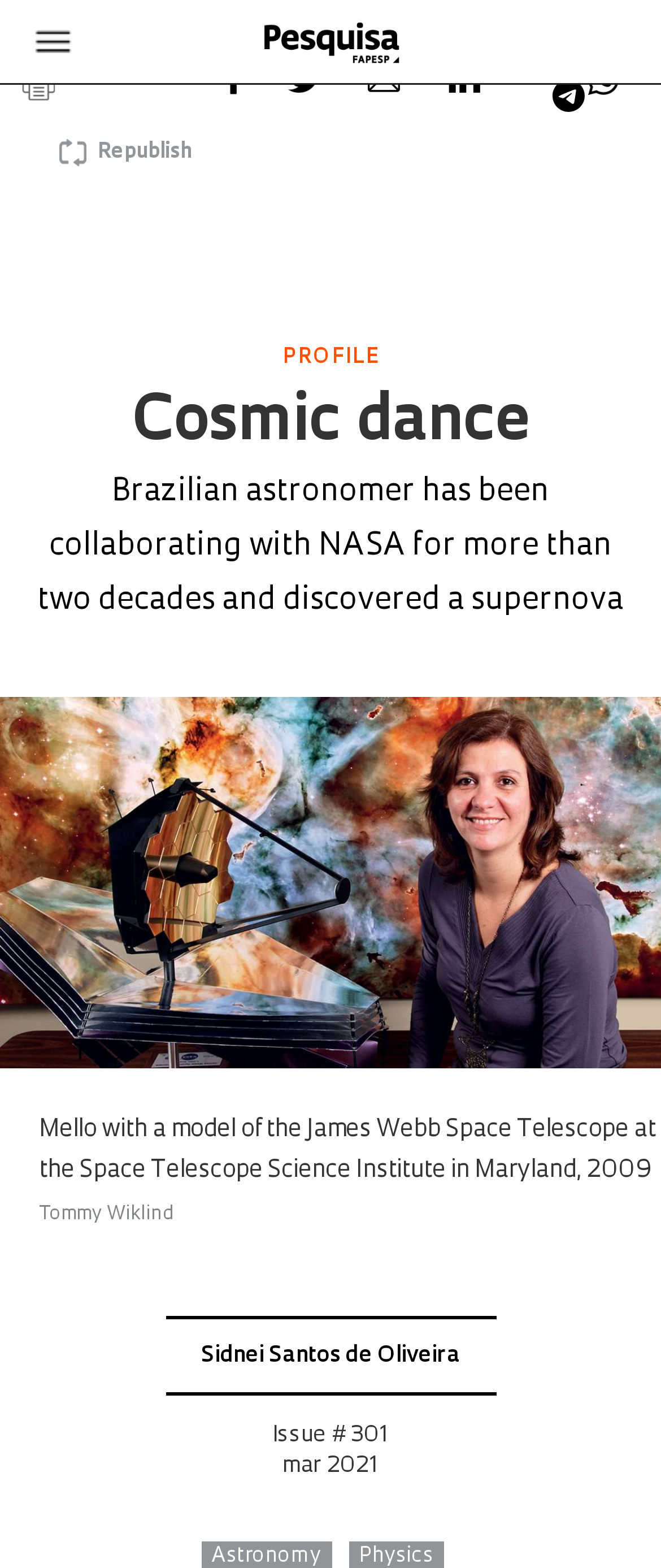Determine the coordinates of the bounding box that should be clicked to complete the instruction: "Print the article". The coordinates should be represented by four float numbers between 0 and 1: [left, top, right, bottom].

[0.026, 0.039, 0.092, 0.067]